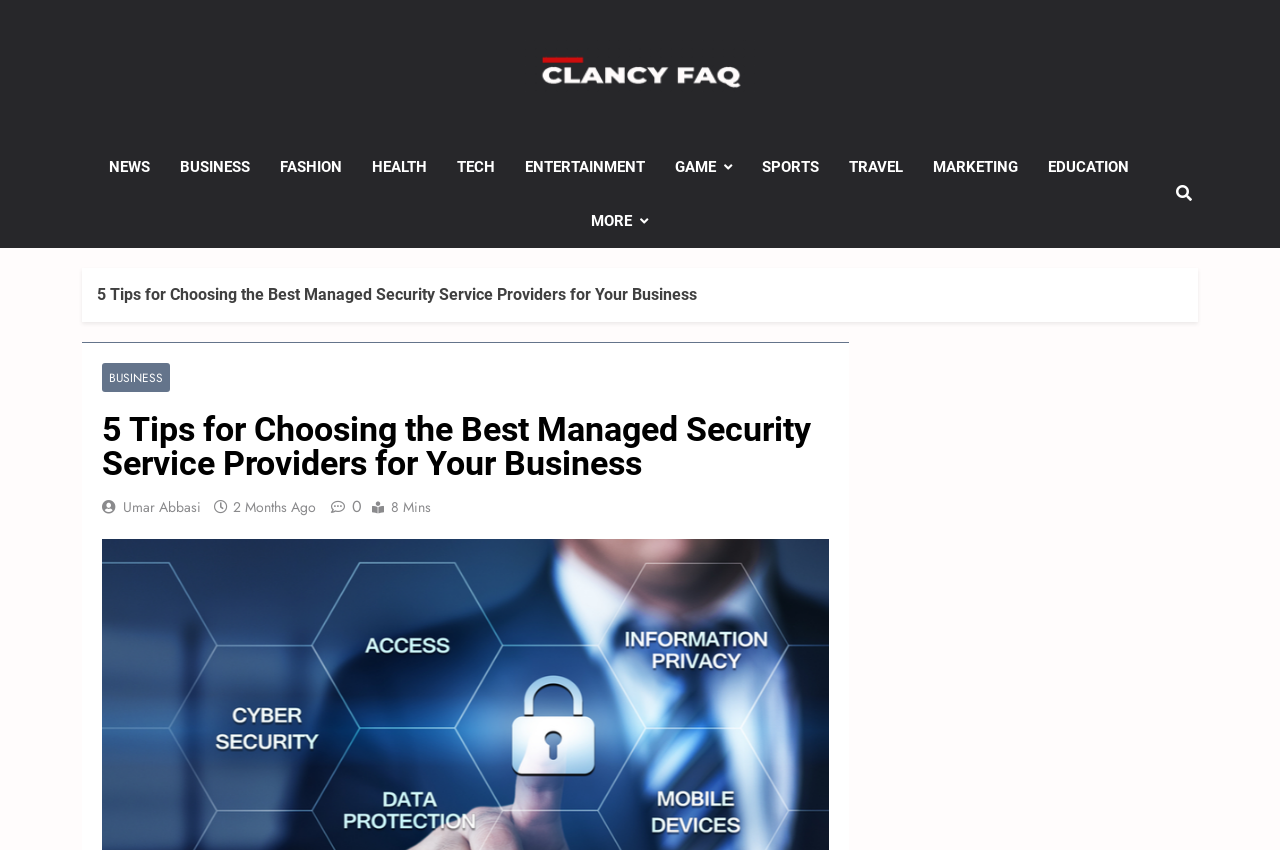Can you determine the bounding box coordinates of the area that needs to be clicked to fulfill the following instruction: "Search for something"?

None